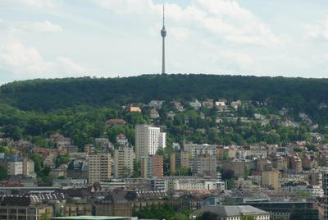What is the prominent landmark on the hilltop?
Utilize the information in the image to give a detailed answer to the question.

The caption highlights the Stuttgart TV tower as a well-known landmark situated on the distant hilltop, rising above a verdant slope with residential homes.